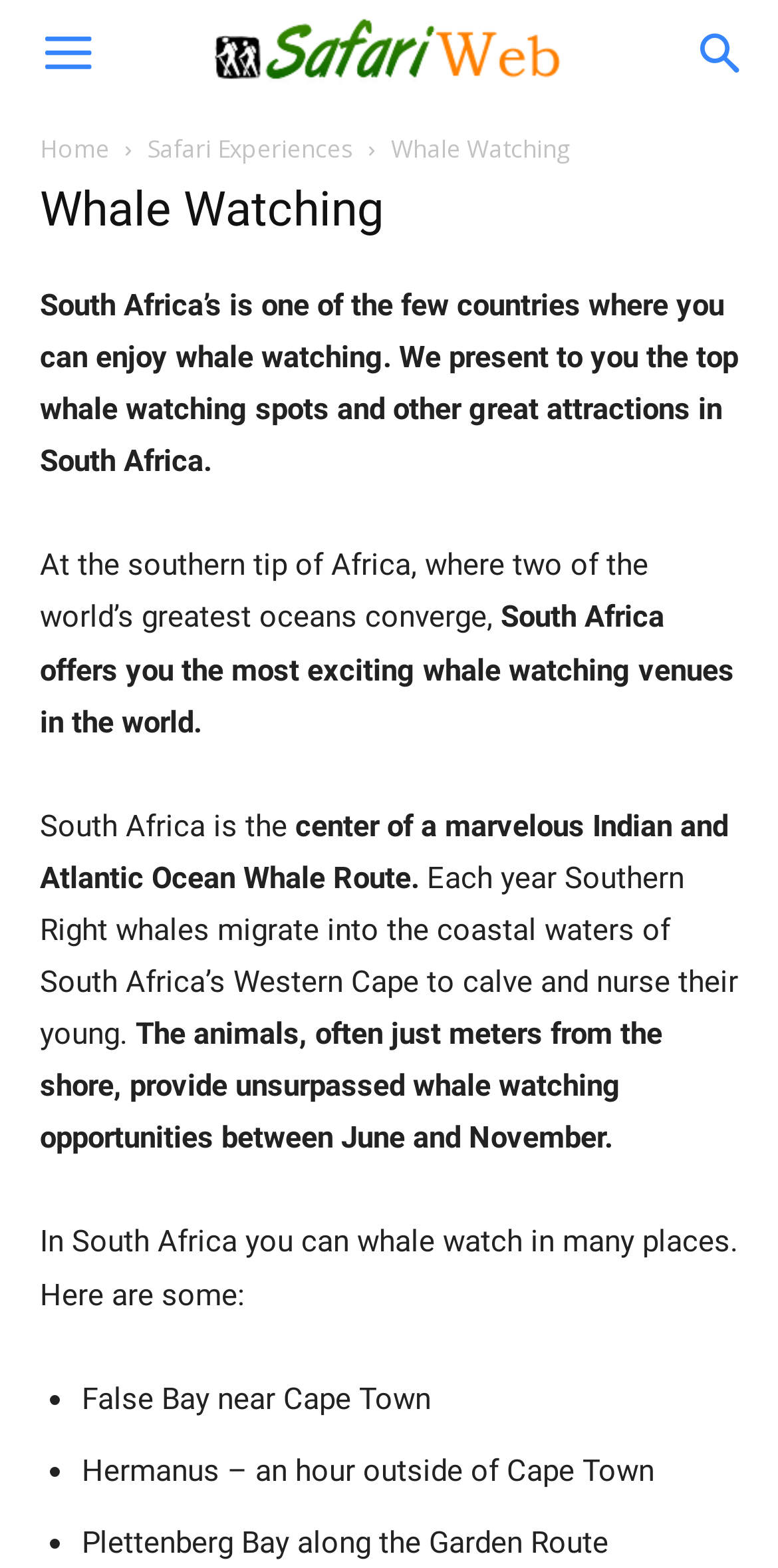Extract the bounding box of the UI element described as: "Safari Experiences".

[0.19, 0.084, 0.454, 0.106]